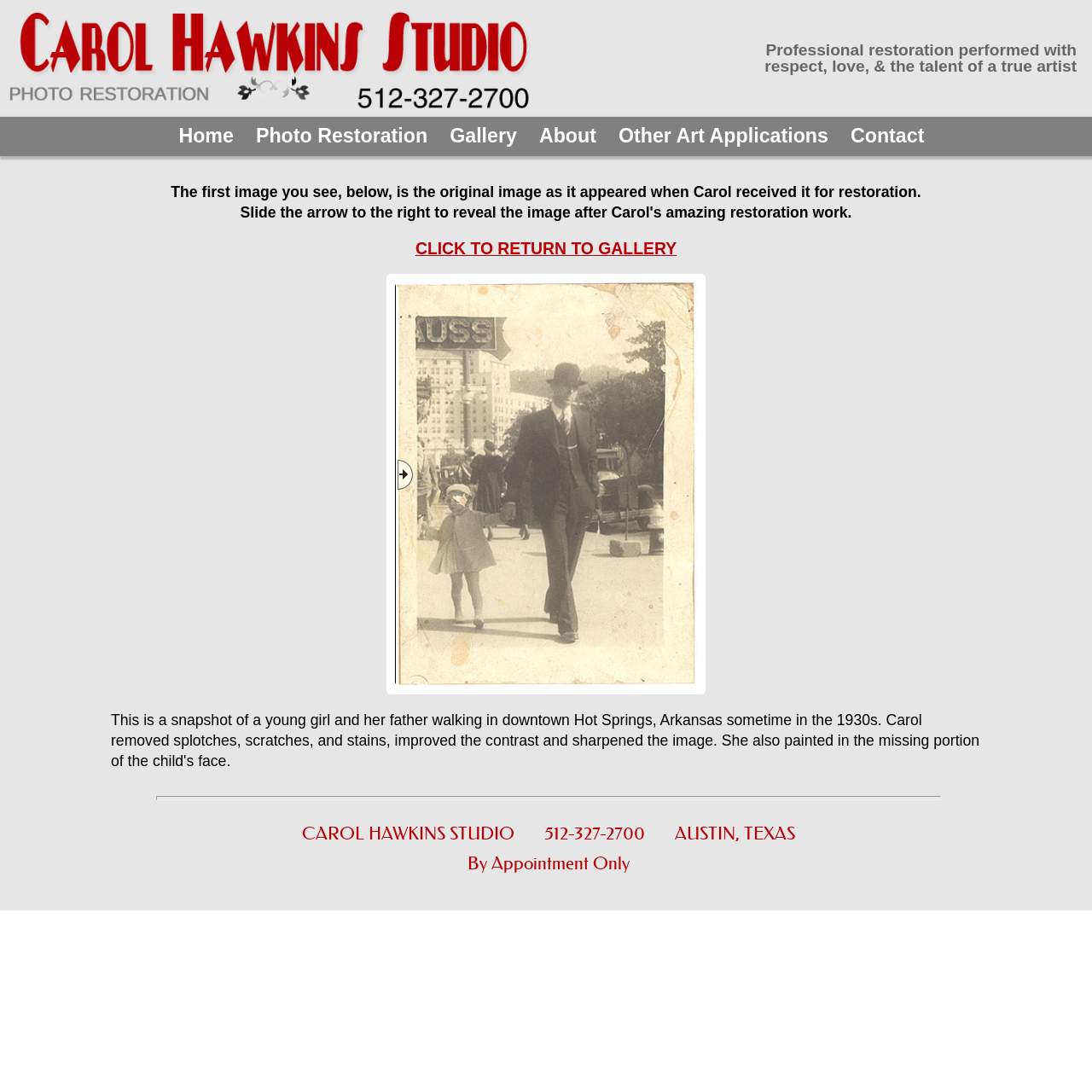What is the subject of the restored photo?
Refer to the image and offer an in-depth and detailed answer to the question.

The subject of the restored photo is a father and daughter, as shown in the images 'Faded 1930s photograph of father and daughter walking down the street in Hot Springs Arkansas. before restoration.' and 'Father and daughter image after restoration'.